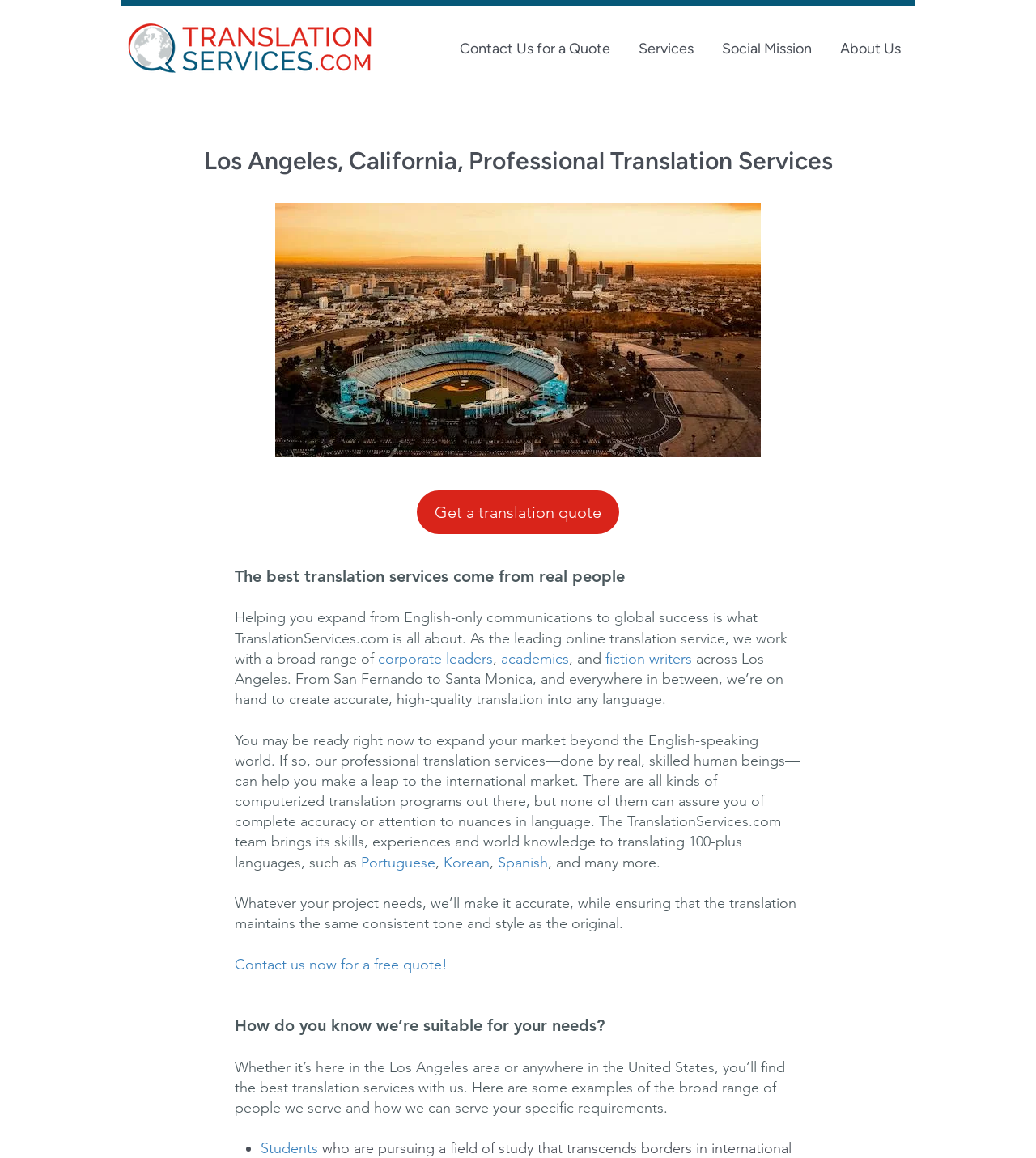Please specify the bounding box coordinates of the clickable region necessary for completing the following instruction: "Contact us now for a free quote!". The coordinates must consist of four float numbers between 0 and 1, i.e., [left, top, right, bottom].

[0.227, 0.825, 0.432, 0.84]